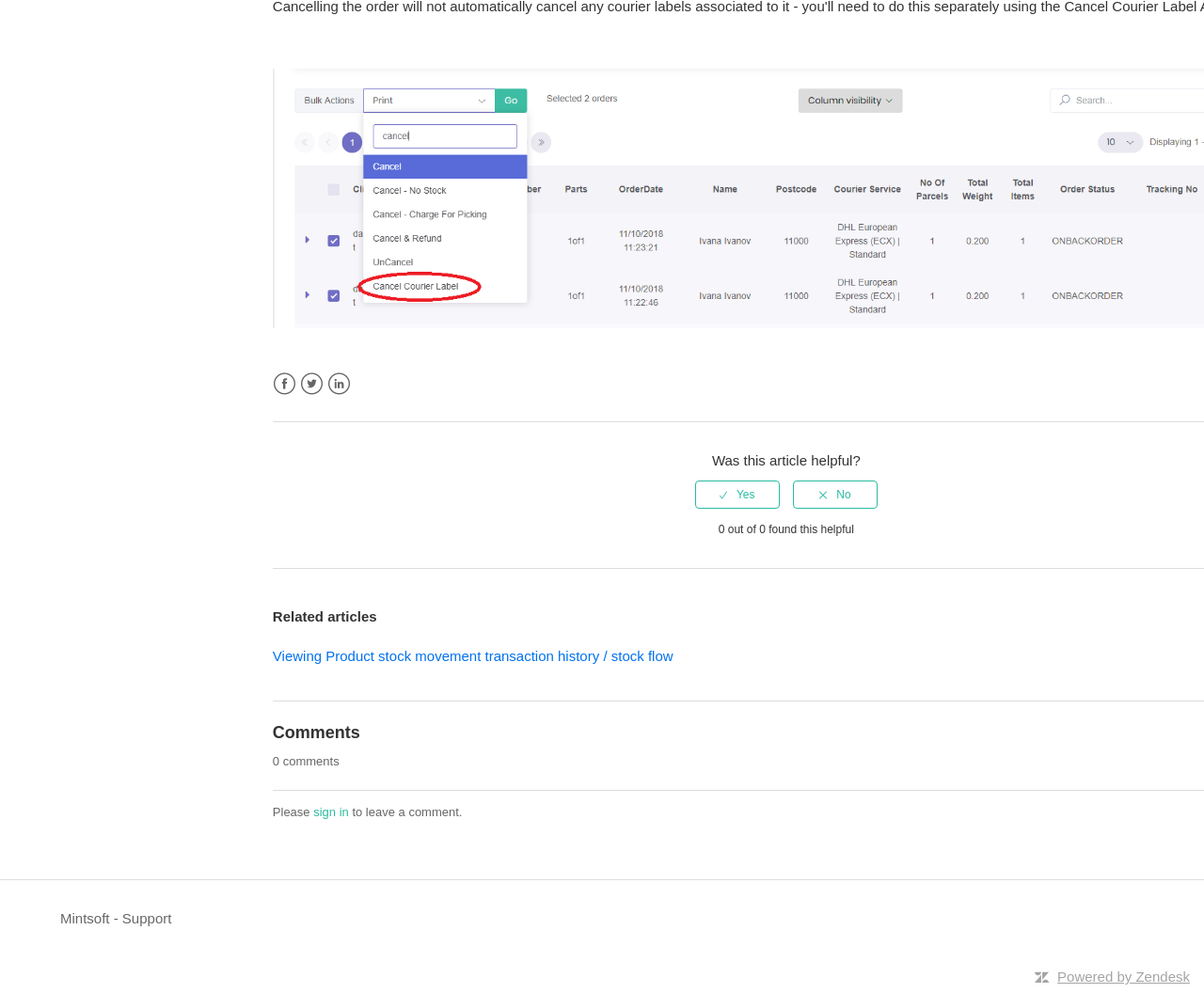Find and provide the bounding box coordinates for the UI element described here: "Twitter". The coordinates should be given as four float numbers between 0 and 1: [left, top, right, bottom].

[0.249, 0.375, 0.269, 0.399]